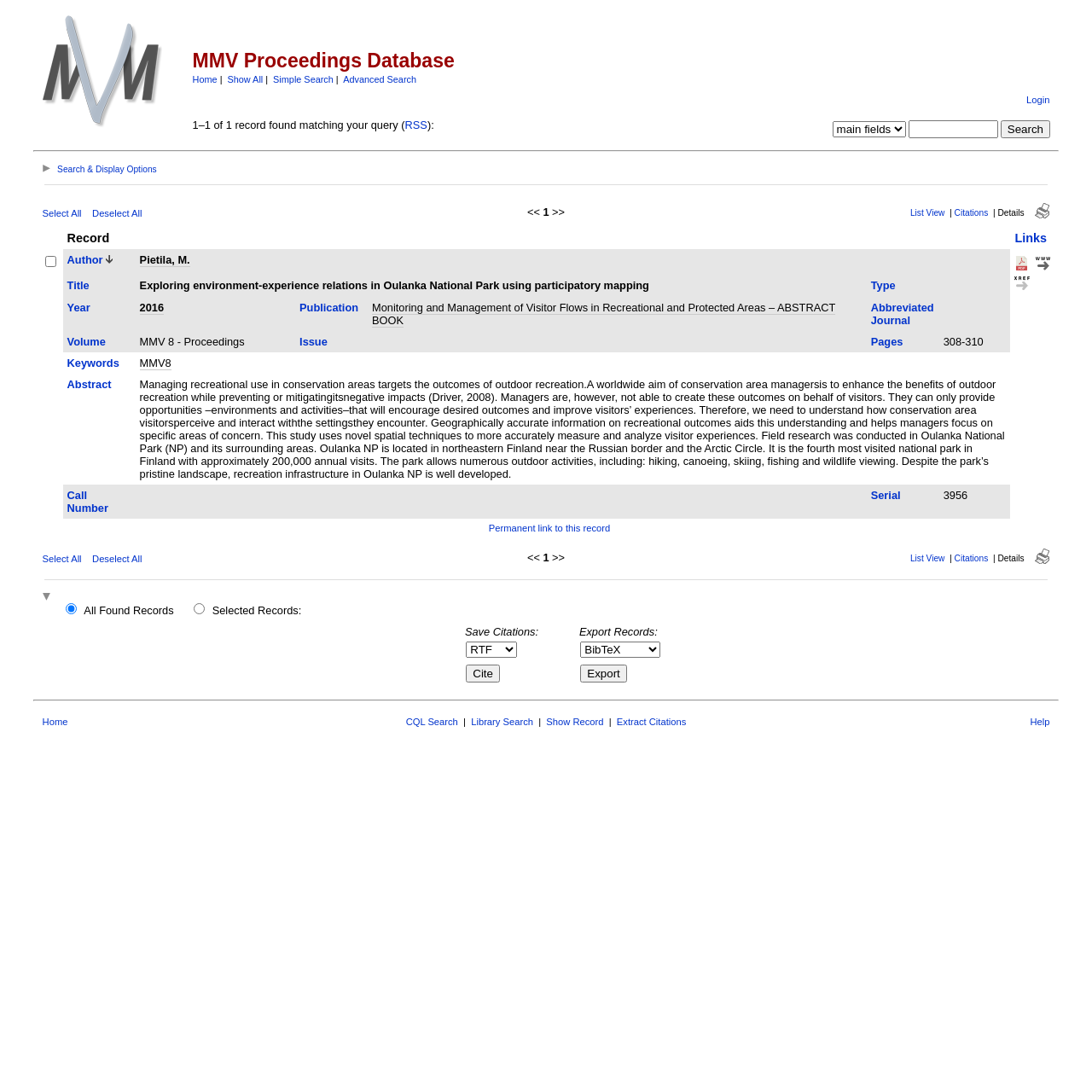What is the title of the first record?
Provide a short answer using one word or a brief phrase based on the image.

Exploring environment-experience relations in Oulanka National Park using participatory mapping